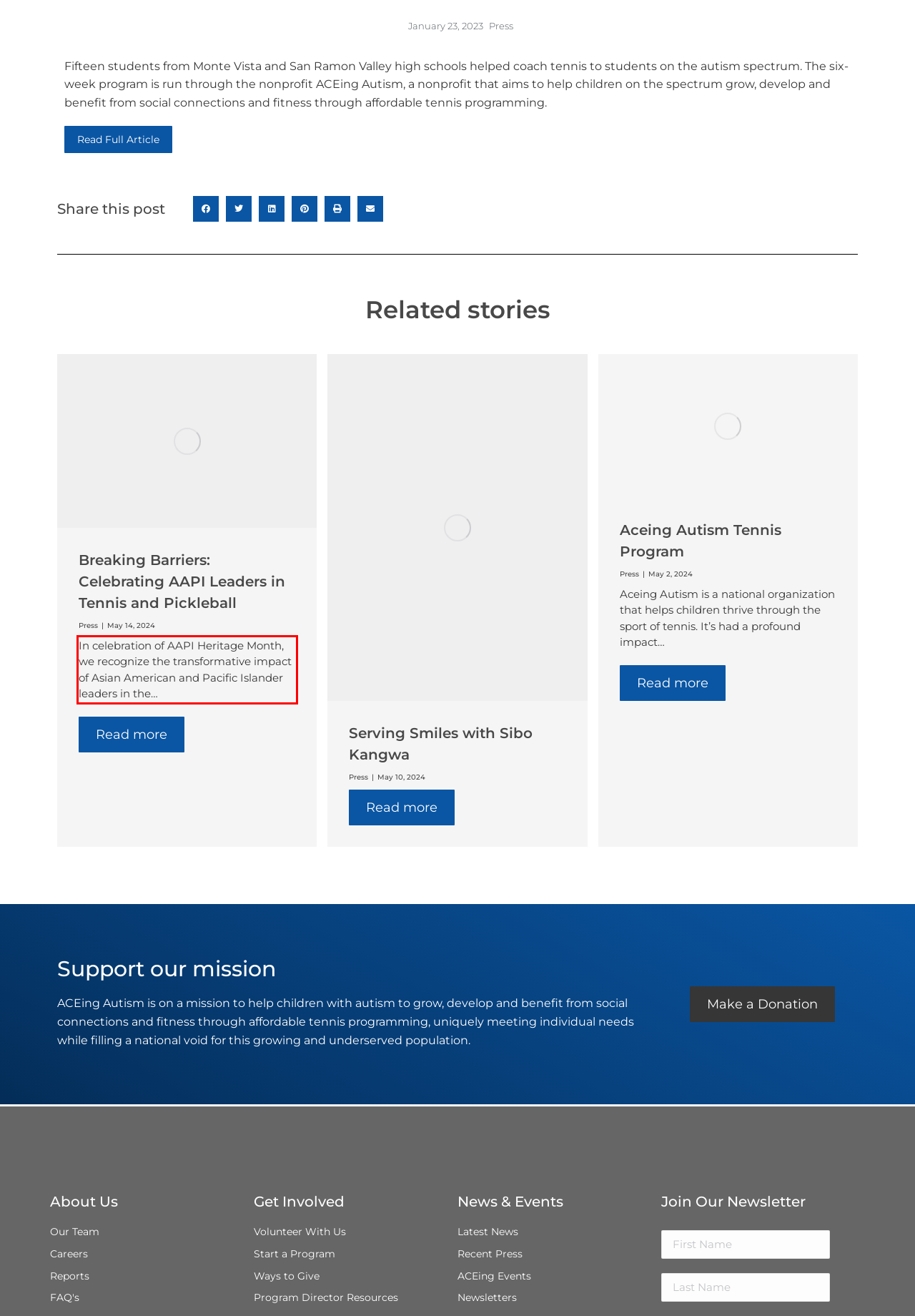Using the provided webpage screenshot, recognize the text content in the area marked by the red bounding box.

In celebration of AAPI Heritage Month, we recognize the transformative impact of Asian American and Pacific Islander leaders in the…